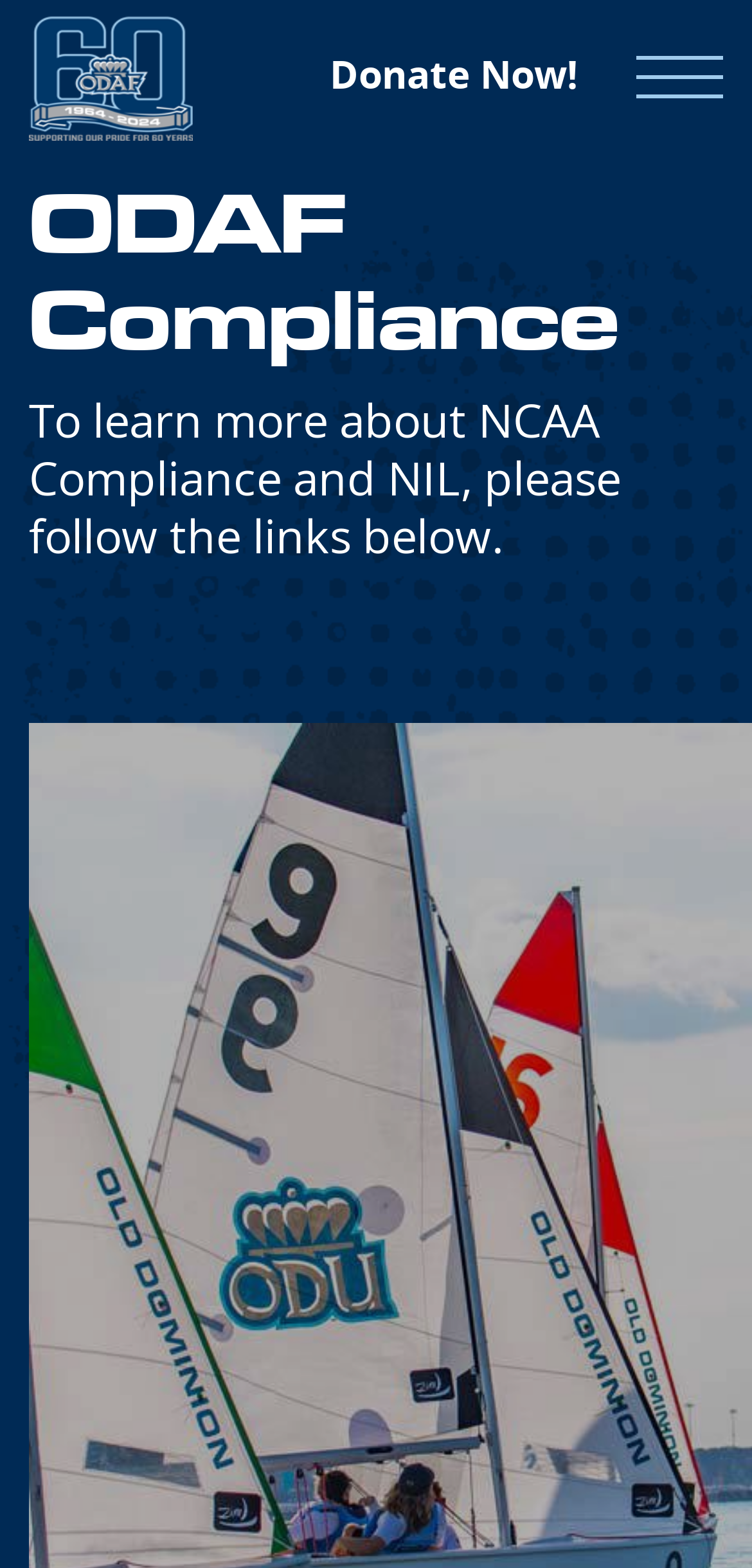Identify the bounding box of the UI component described as: "Game Day".

[0.082, 0.471, 1.0, 0.523]